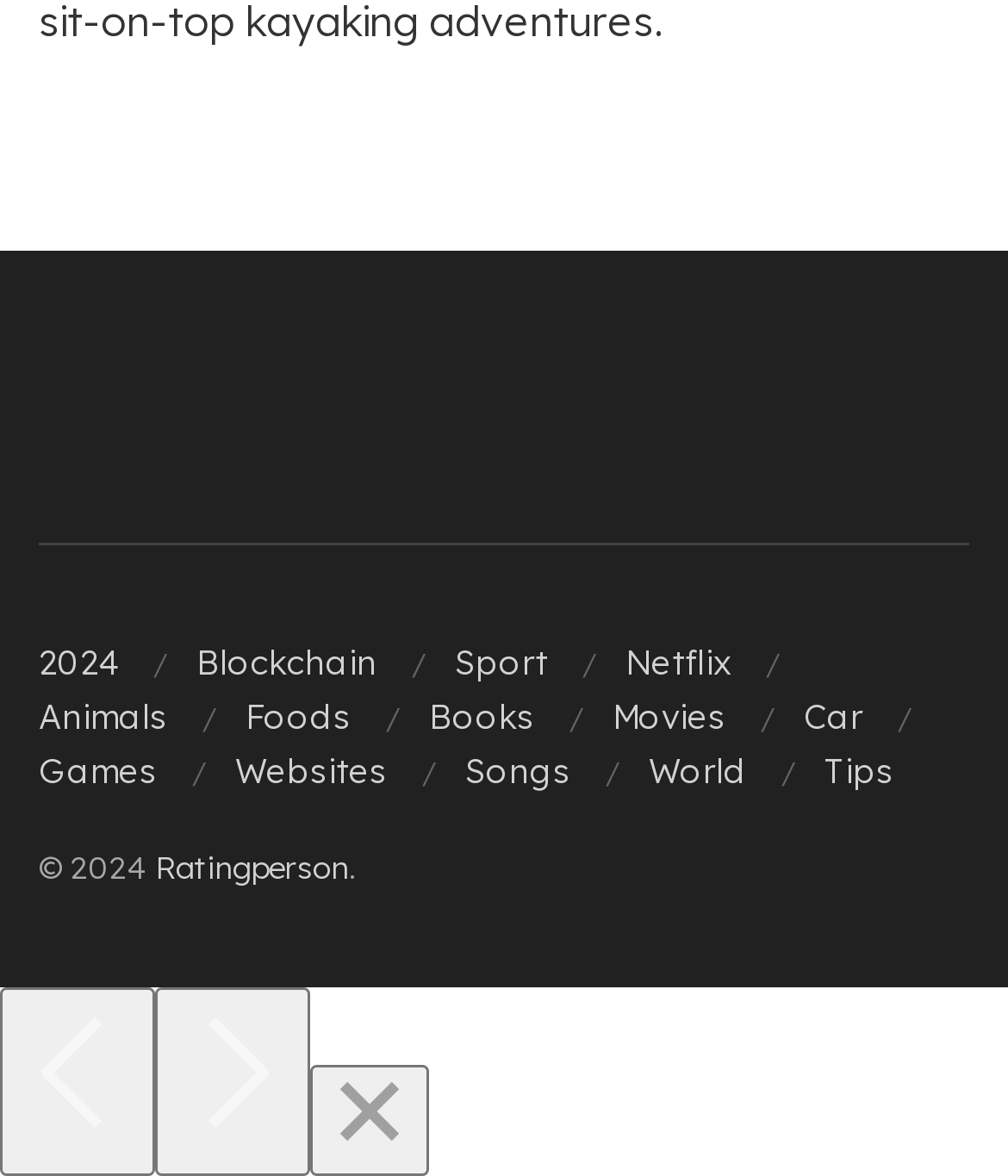Please specify the coordinates of the bounding box for the element that should be clicked to carry out this instruction: "Click on the 2024 link". The coordinates must be four float numbers between 0 and 1, formatted as [left, top, right, bottom].

[0.038, 0.545, 0.118, 0.581]